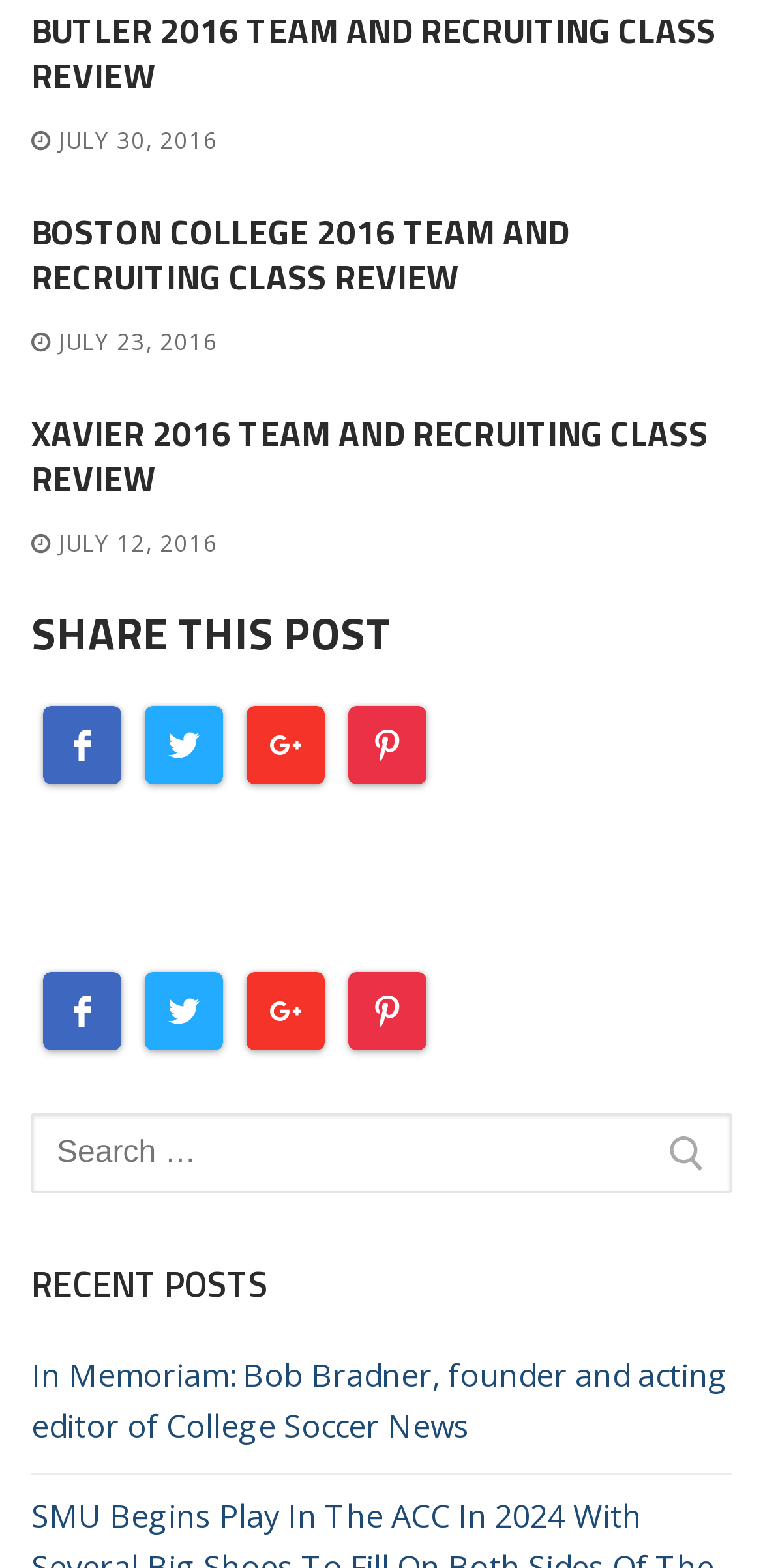Identify the bounding box coordinates of the region I need to click to complete this instruction: "Click on the 'In Memoriam: Bob Bradner, founder and acting editor of College Soccer News' link".

[0.041, 0.863, 0.959, 0.94]